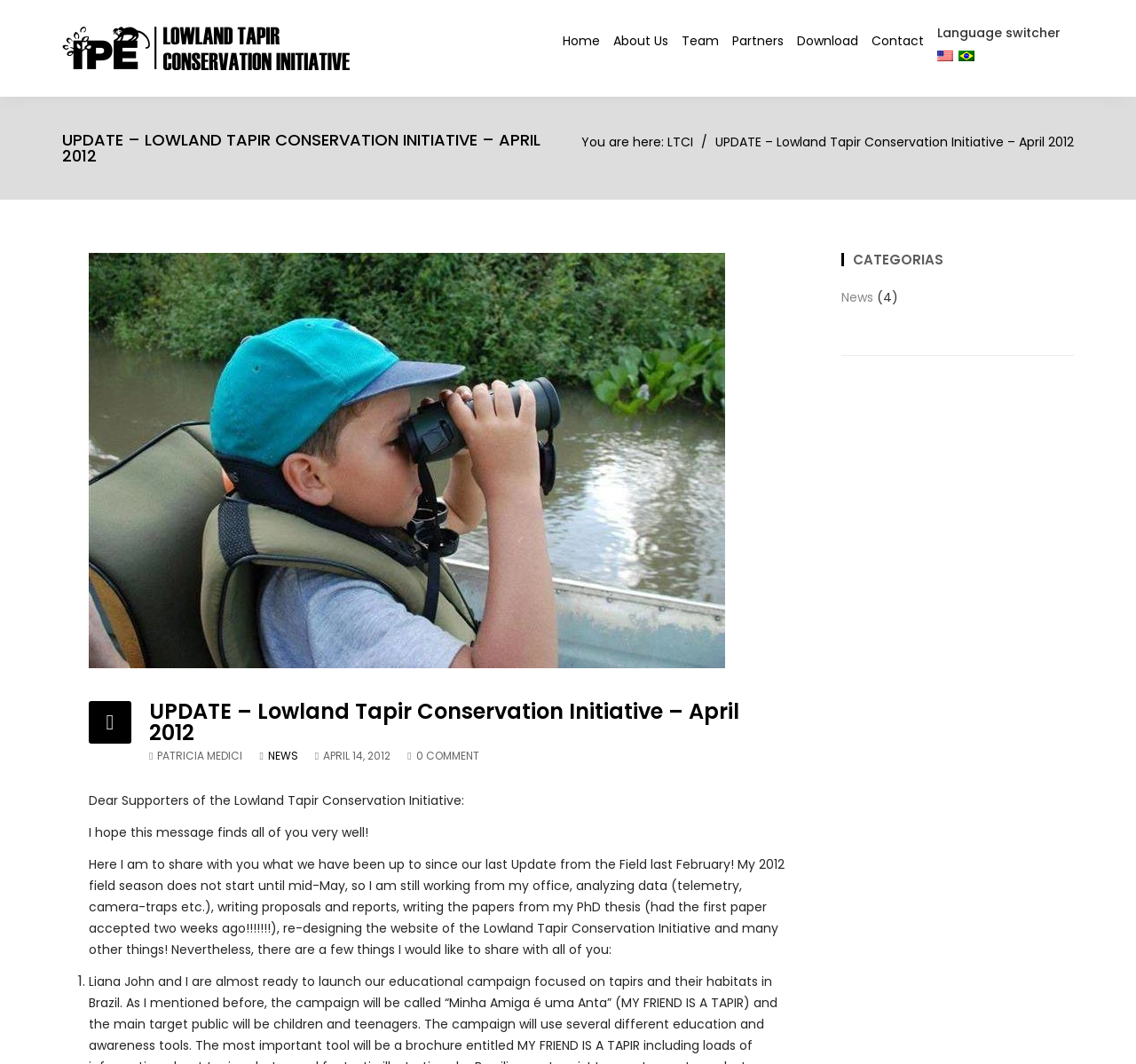Locate the bounding box of the UI element described by: "Home" in the given webpage screenshot.

[0.495, 0.03, 0.528, 0.047]